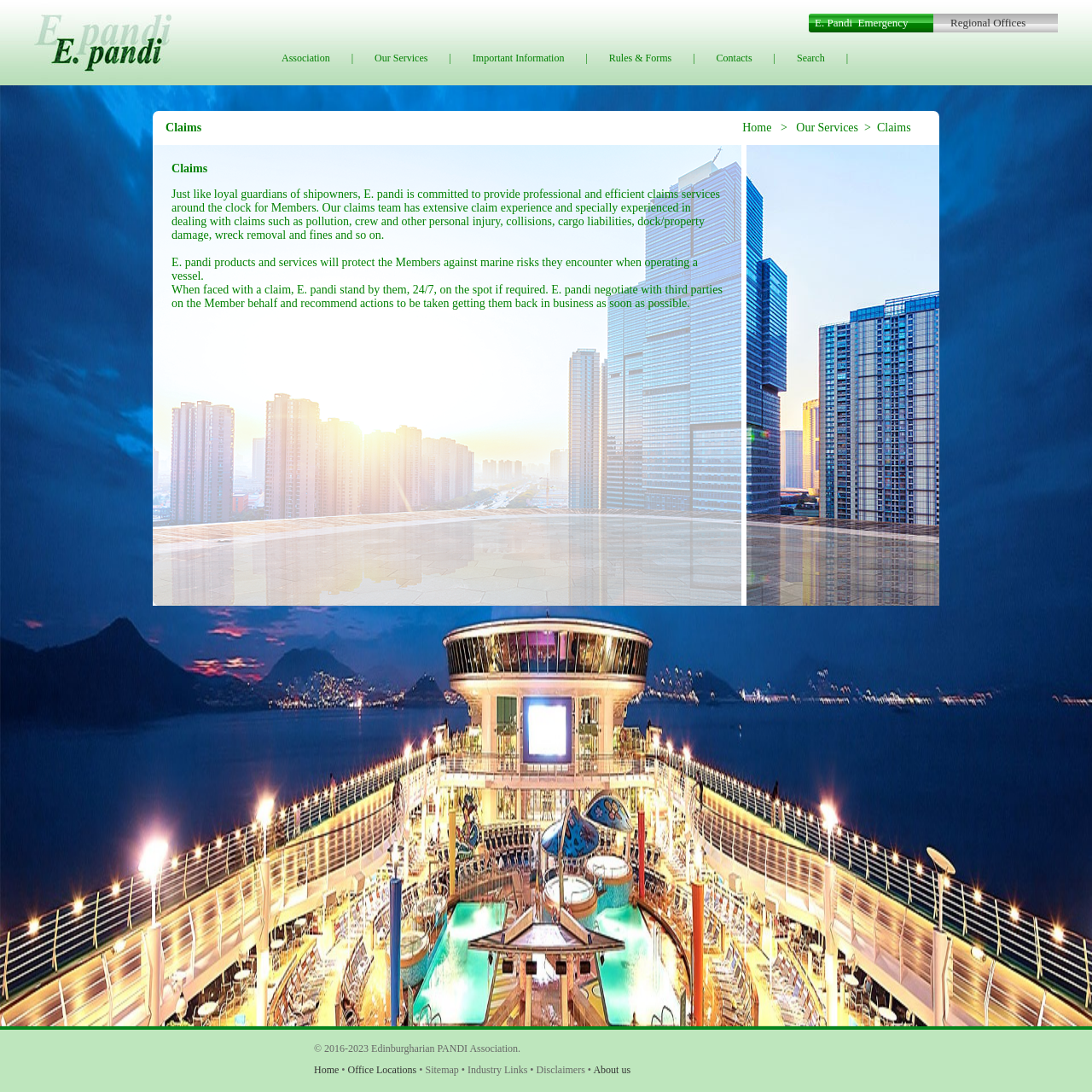Locate the coordinates of the bounding box for the clickable region that fulfills this instruction: "Click on Emergency".

[0.741, 0.012, 0.855, 0.03]